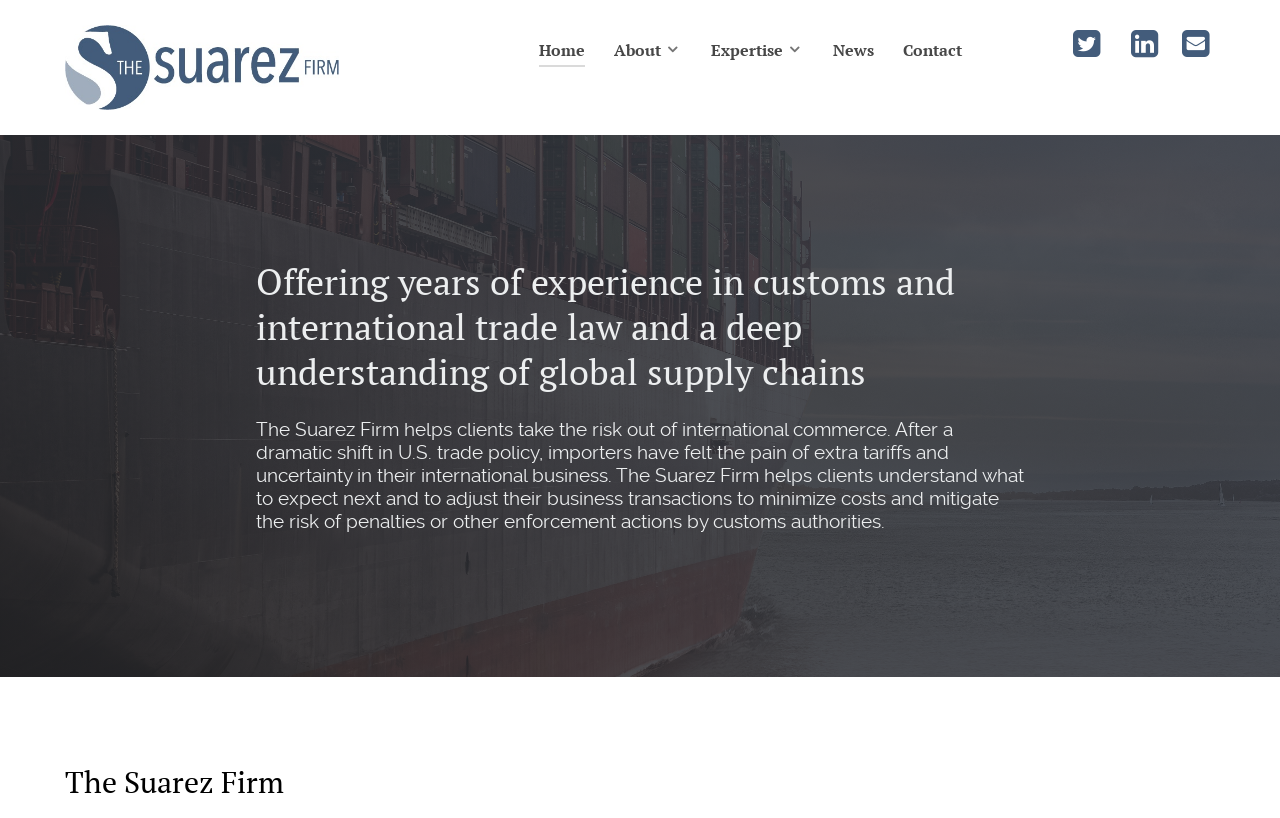Find the bounding box coordinates for the area that should be clicked to accomplish the instruction: "Click on Home".

[0.421, 0.043, 0.457, 0.084]